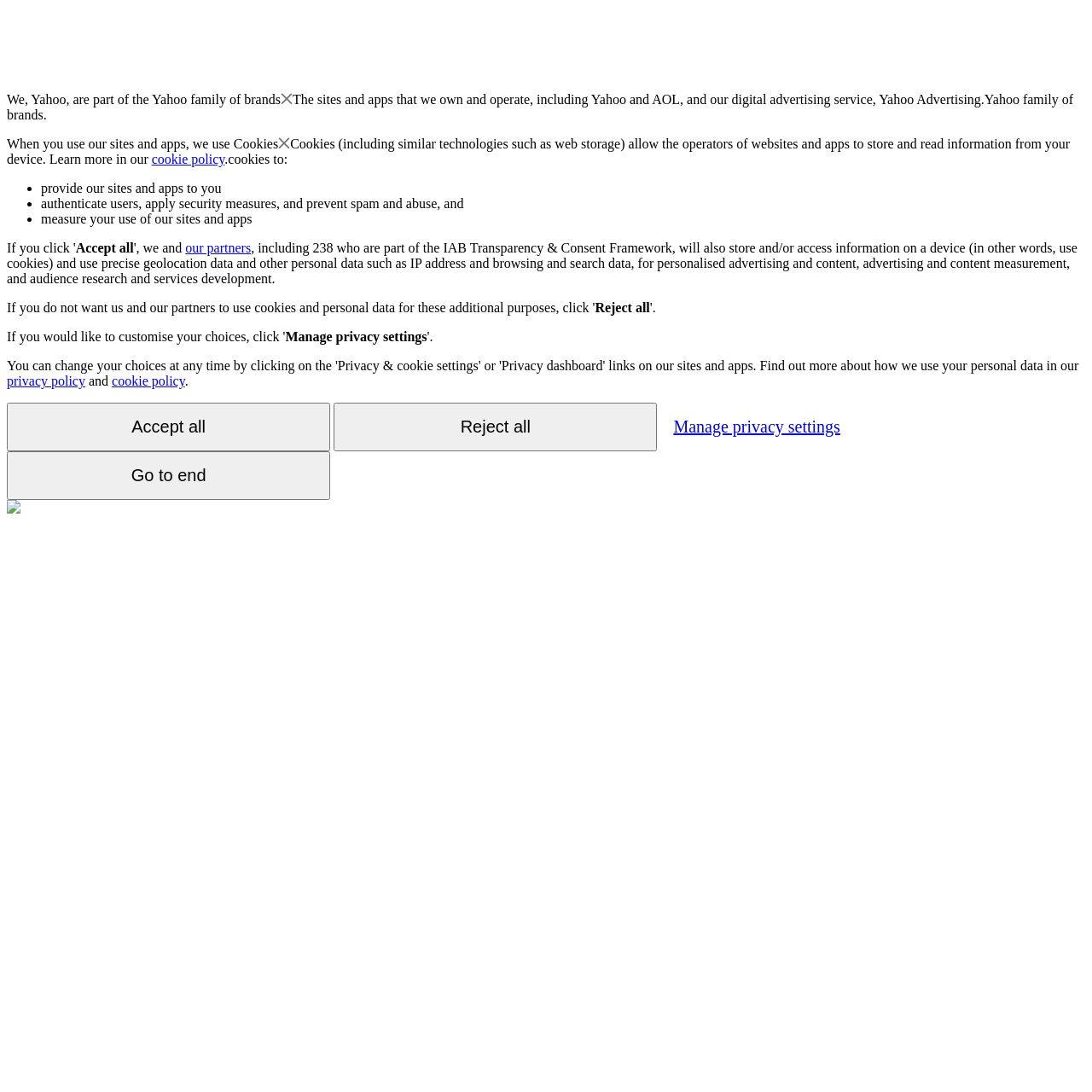Refer to the image and offer a detailed explanation in response to the question: What is the name of the company described?

The question asks for the name of the company described on the webpage. By reading the StaticText elements, we can find the sentence 'We, Yahoo, are part of the Yahoo family of brands.' which clearly states the name of the company as Yahoo.